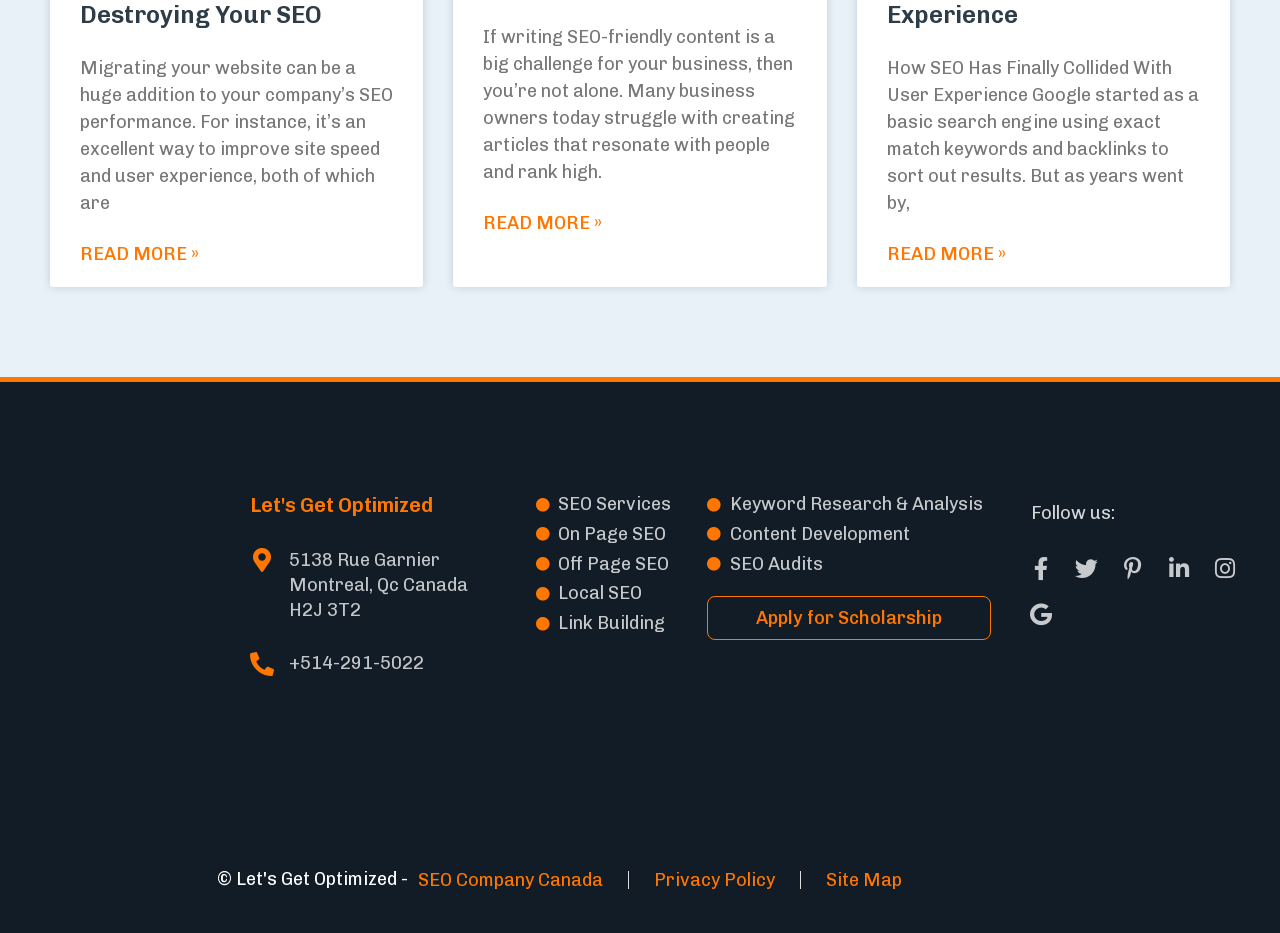What services does the company offer?
From the details in the image, provide a complete and detailed answer to the question.

I found the services offered by the company in the link elements with bounding box coordinates [0.418, 0.528, 0.552, 0.554], [0.418, 0.559, 0.552, 0.586], and so on. The services include 'SEO Services', 'On Page SEO', 'Off Page SEO', and more.